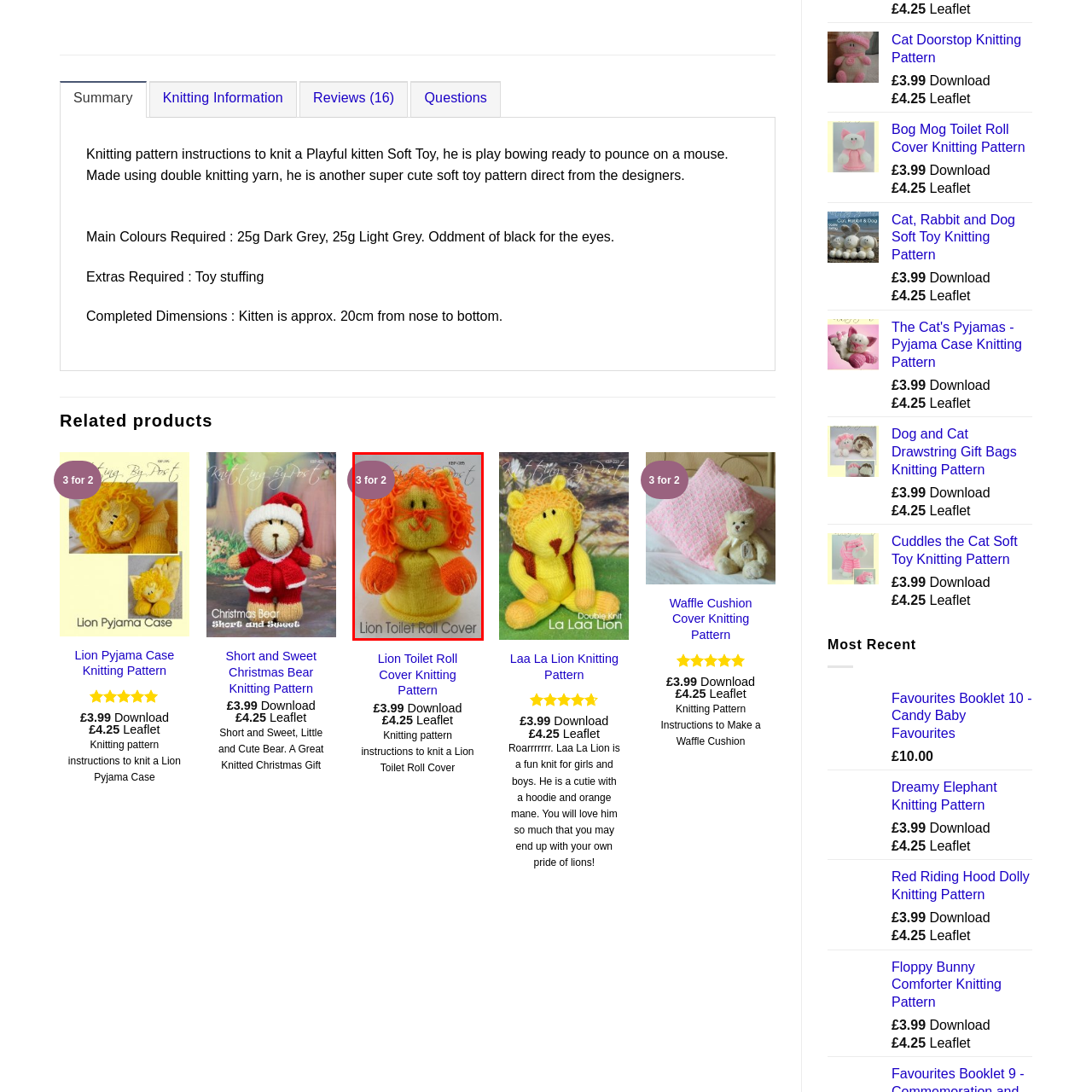What is the purpose of the overlay '3 for 2'? Please look at the image within the red bounding box and provide a one-word or short-phrase answer based on what you see.

Promotional offer